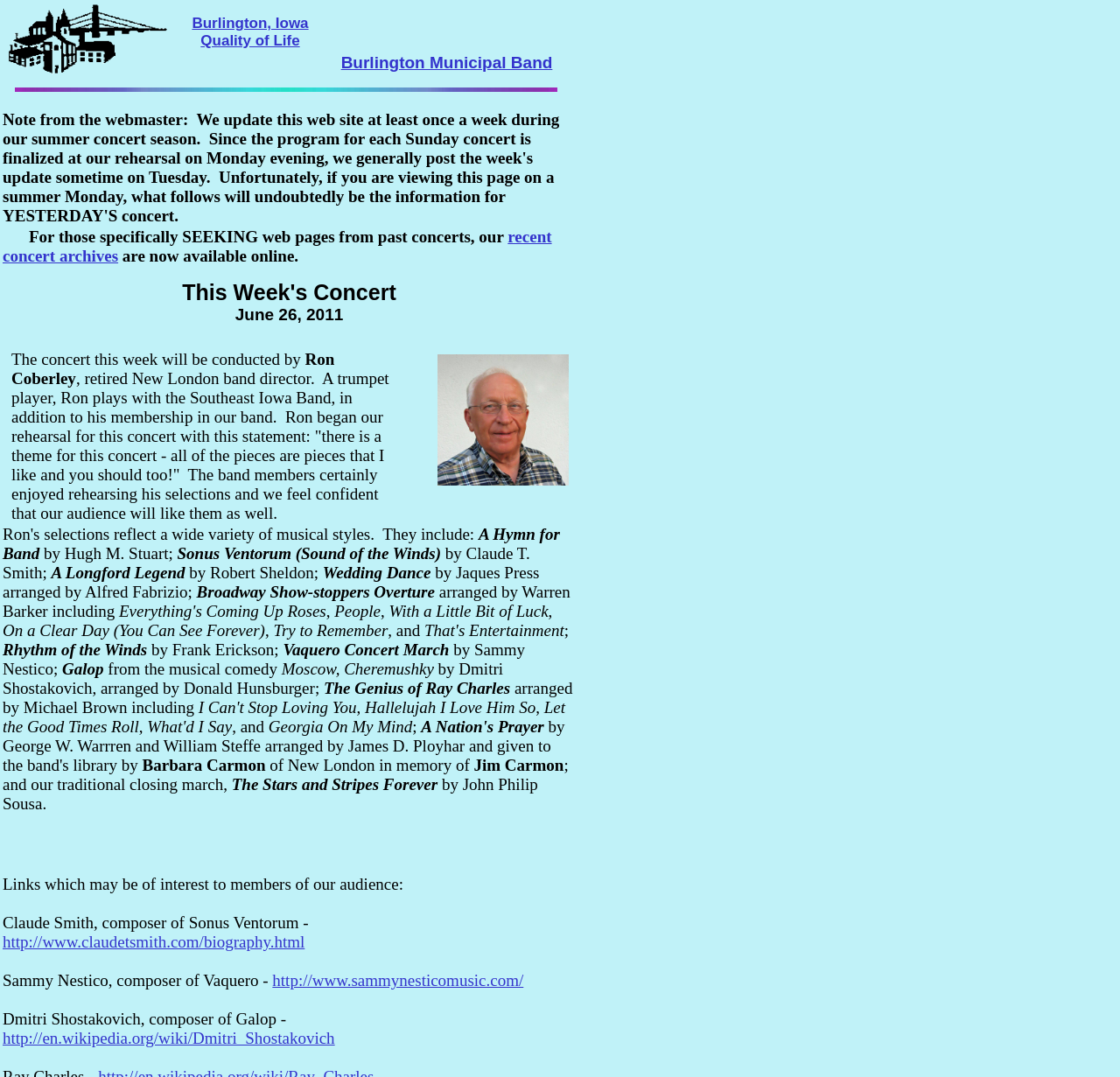What is the name of the composer of Sonus Ventorum?
Please provide a single word or phrase in response based on the screenshot.

Claude T. Smith